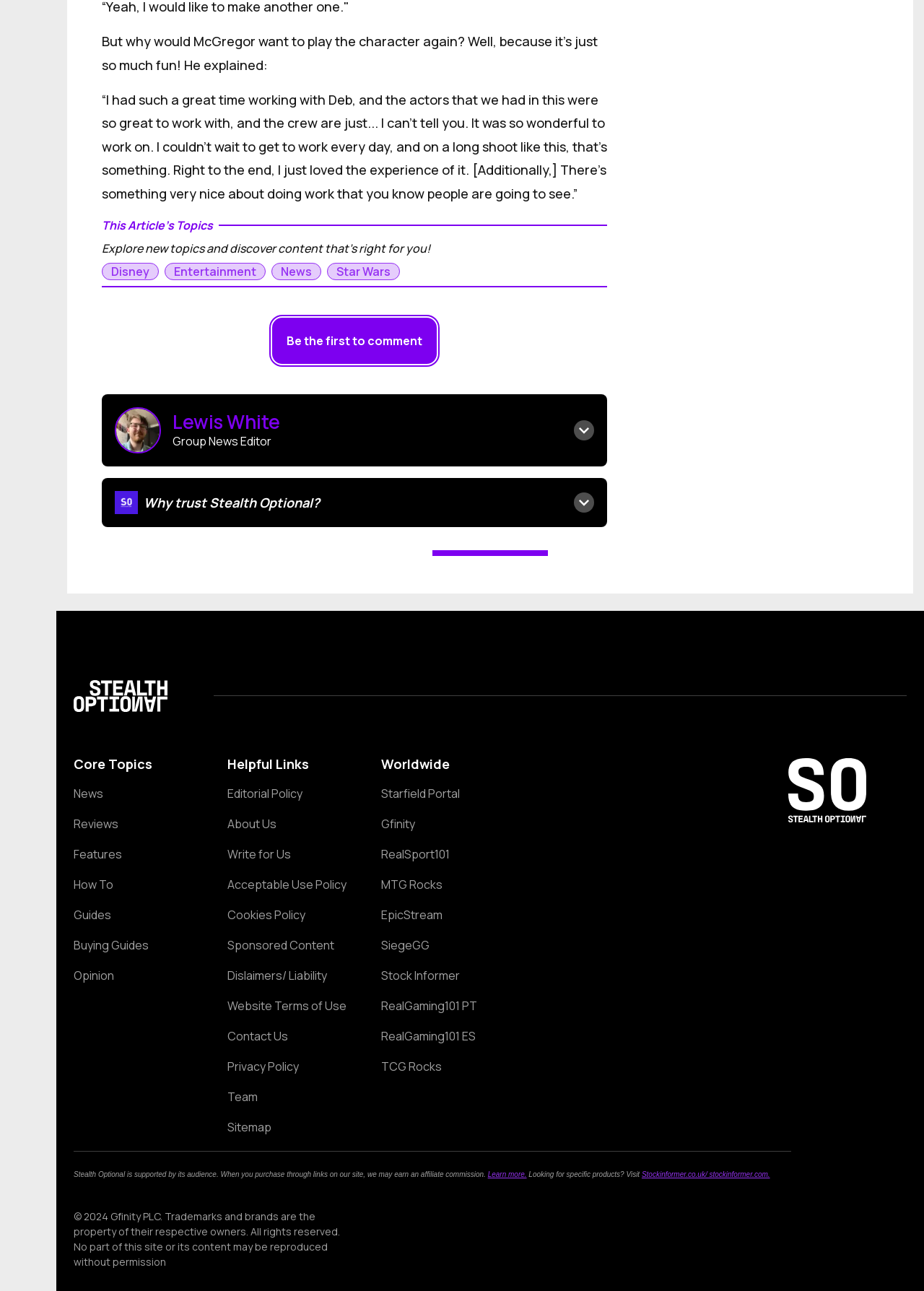Please determine the bounding box coordinates of the element to click in order to execute the following instruction: "Click on the 'Be the first to comment' button". The coordinates should be four float numbers between 0 and 1, specified as [left, top, right, bottom].

[0.293, 0.281, 0.474, 0.319]